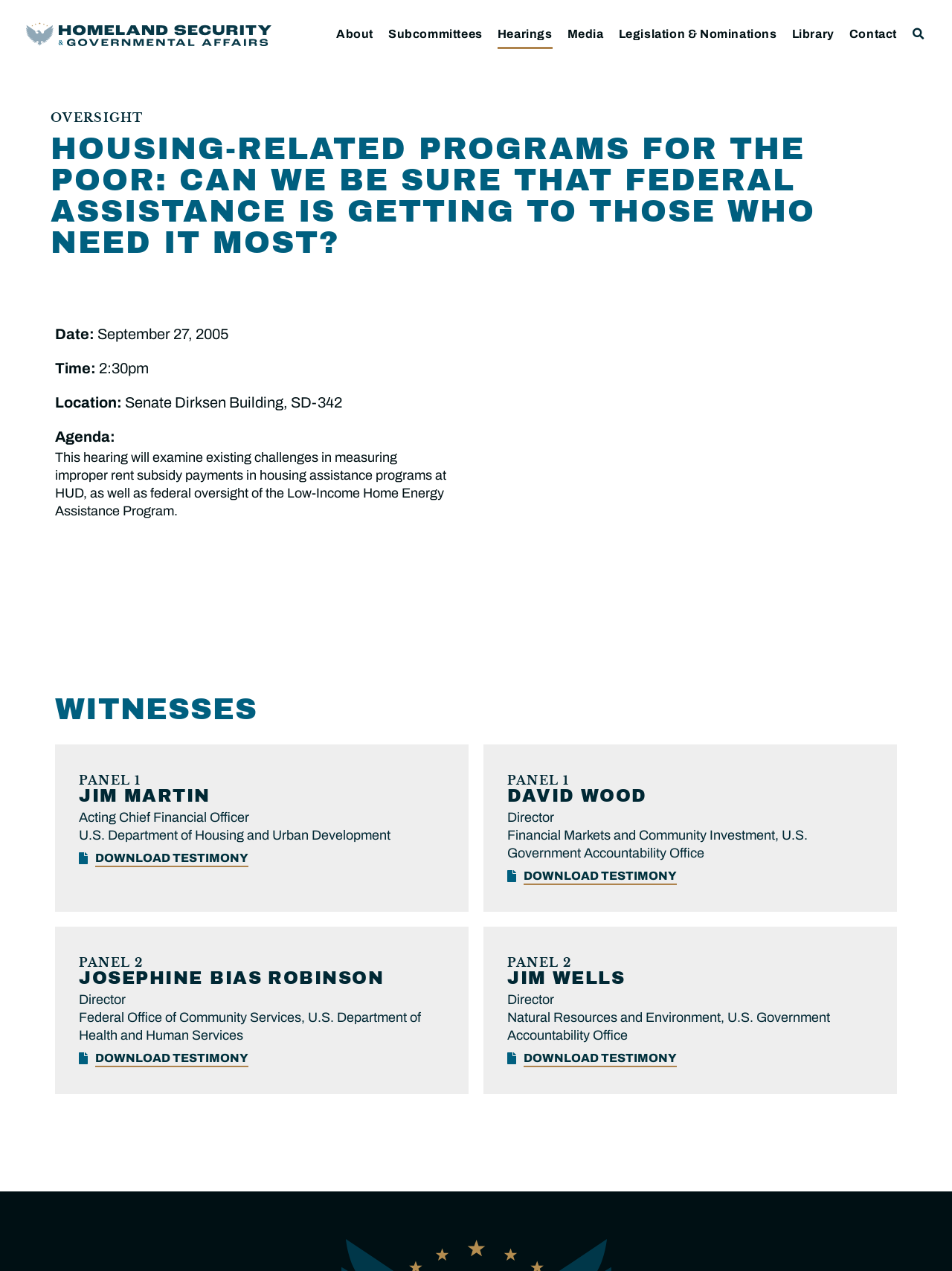Find the bounding box coordinates of the element's region that should be clicked in order to follow the given instruction: "Click Homeland Security & Governmental Affairs logo". The coordinates should consist of four float numbers between 0 and 1, i.e., [left, top, right, bottom].

[0.027, 0.017, 0.285, 0.036]